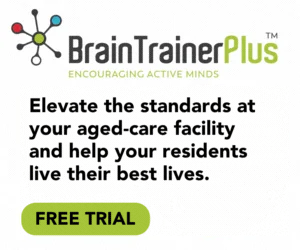What is represented by the graphic in the image?
Please give a detailed and elaborate answer to the question based on the image.

The visually appealing graphic featuring colorful, interconnected nodes reinforces the theme of active minds and cognitive enhancement, implying that the program is focused on promoting mental engagement and stimulating the minds of residents in aged-care facilities.